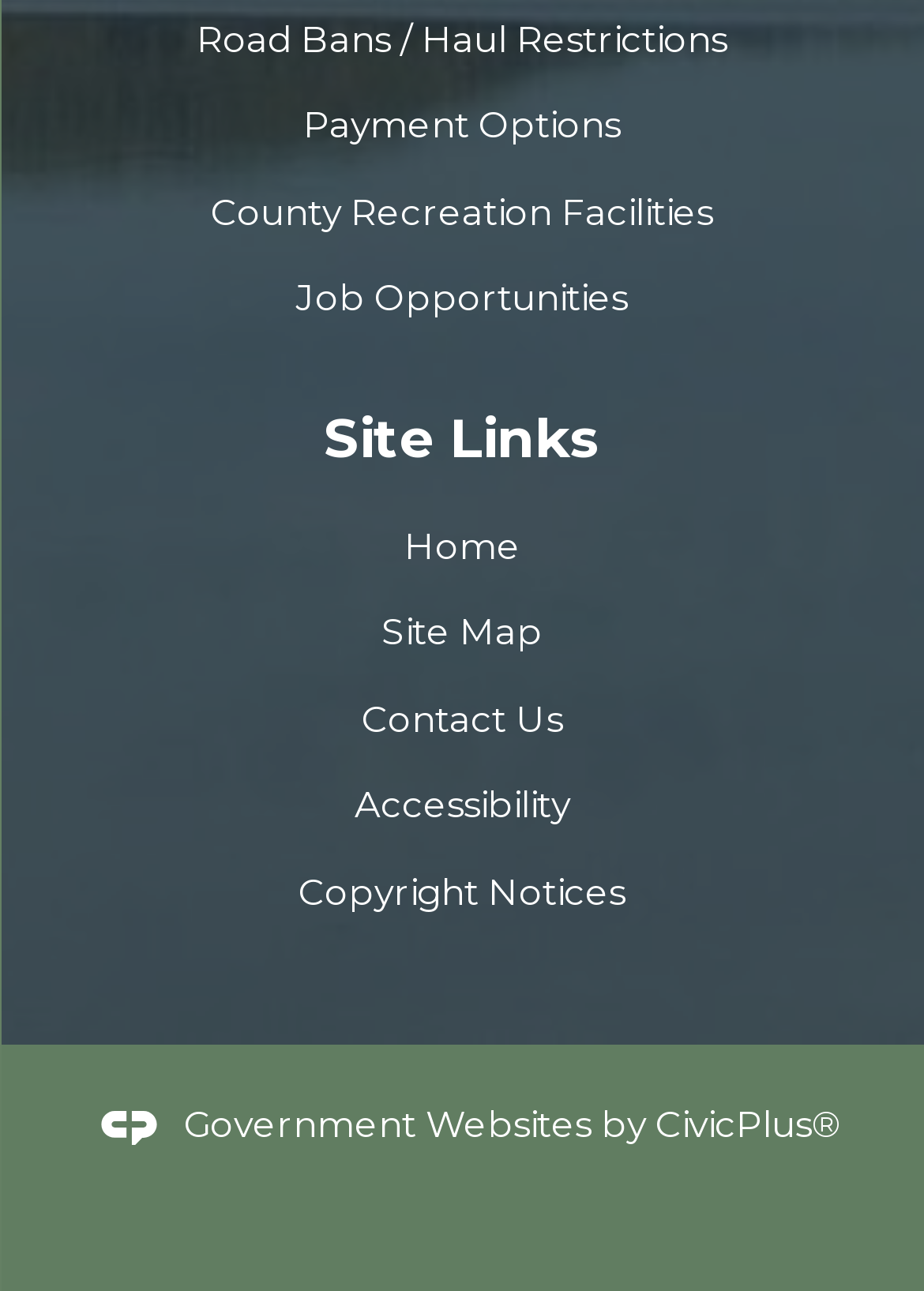Find and specify the bounding box coordinates that correspond to the clickable region for the instruction: "Explore County Recreation Facilities".

[0.228, 0.146, 0.772, 0.181]